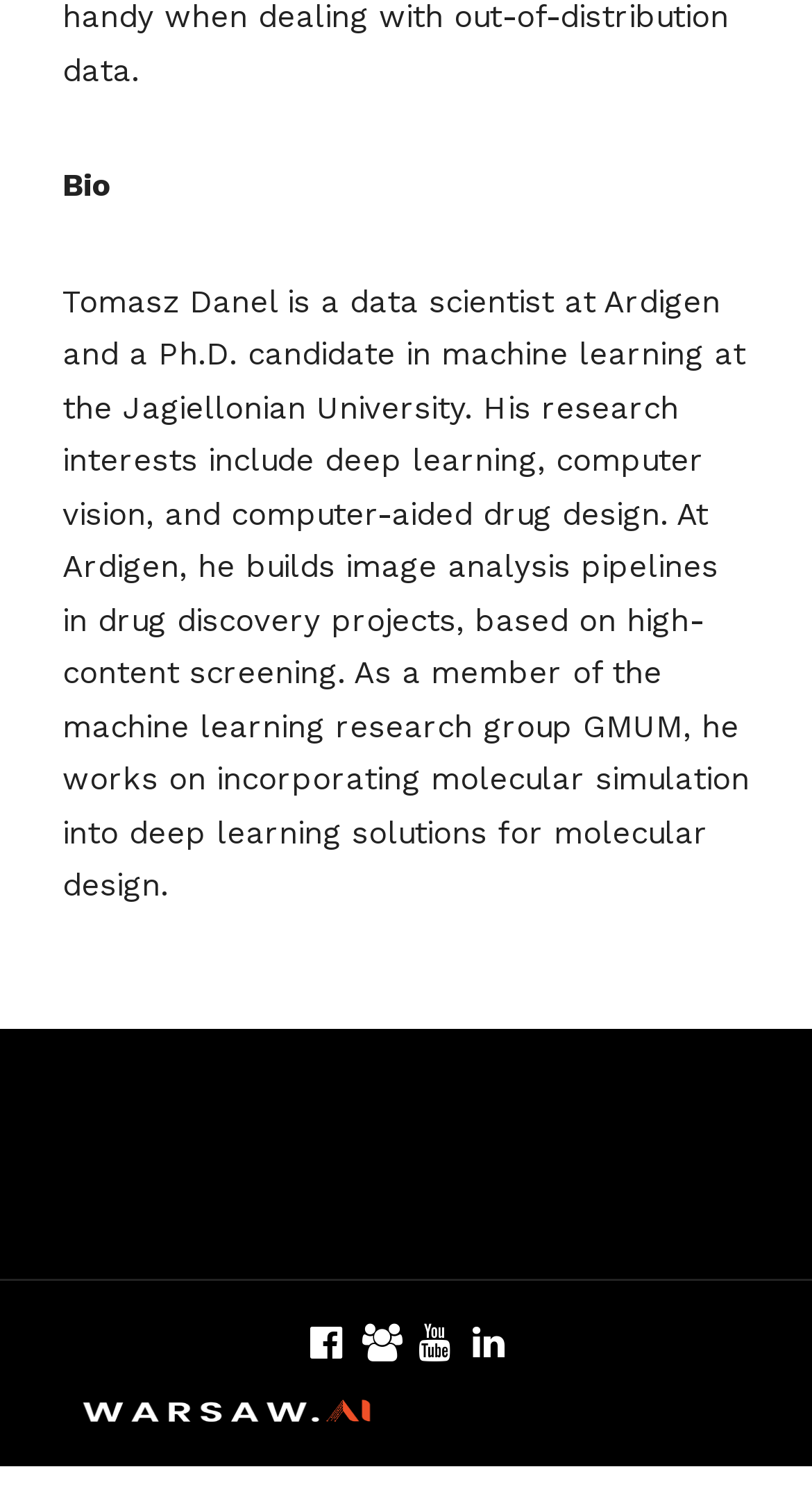Given the element description "title="Linkedin"", identify the bounding box of the corresponding UI element.

[0.582, 0.91, 0.621, 0.931]